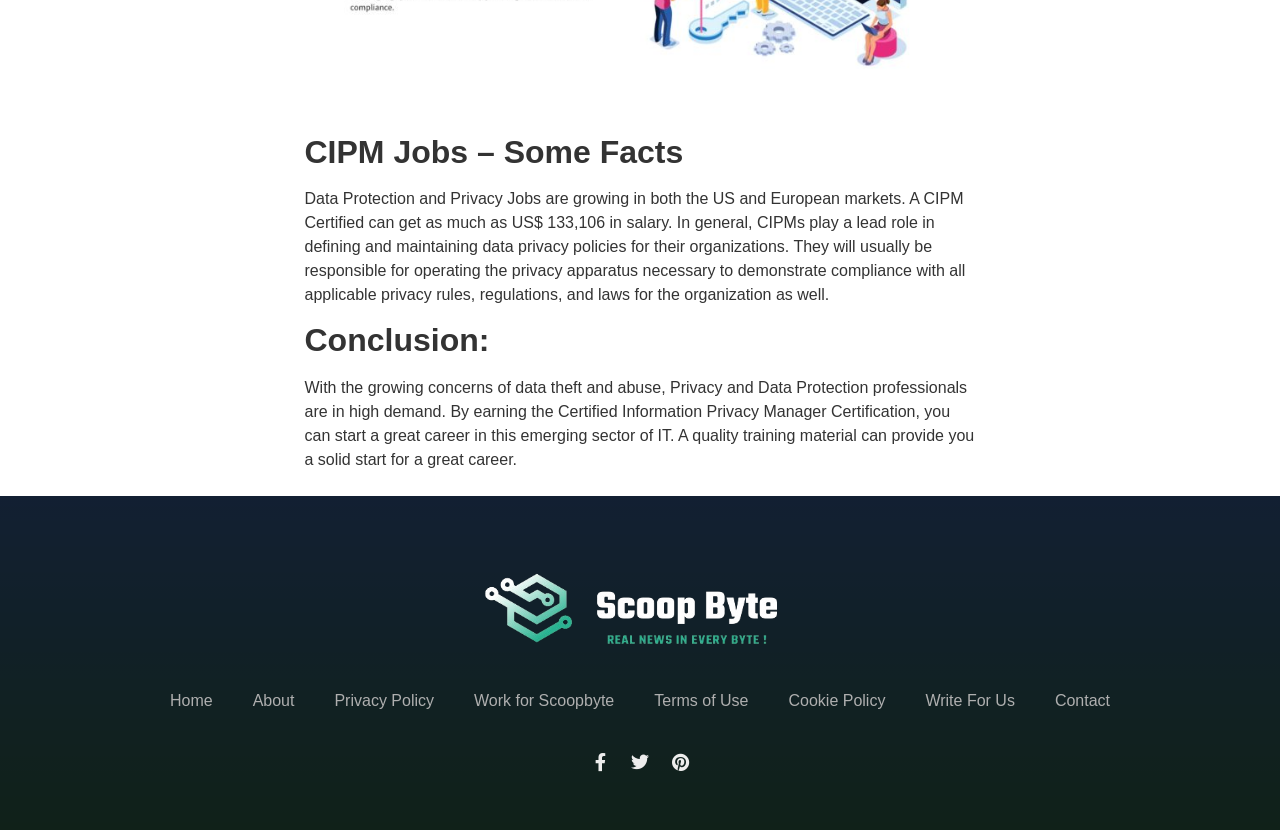Please identify the coordinates of the bounding box for the clickable region that will accomplish this instruction: "Contact us".

[0.809, 0.817, 0.883, 0.873]